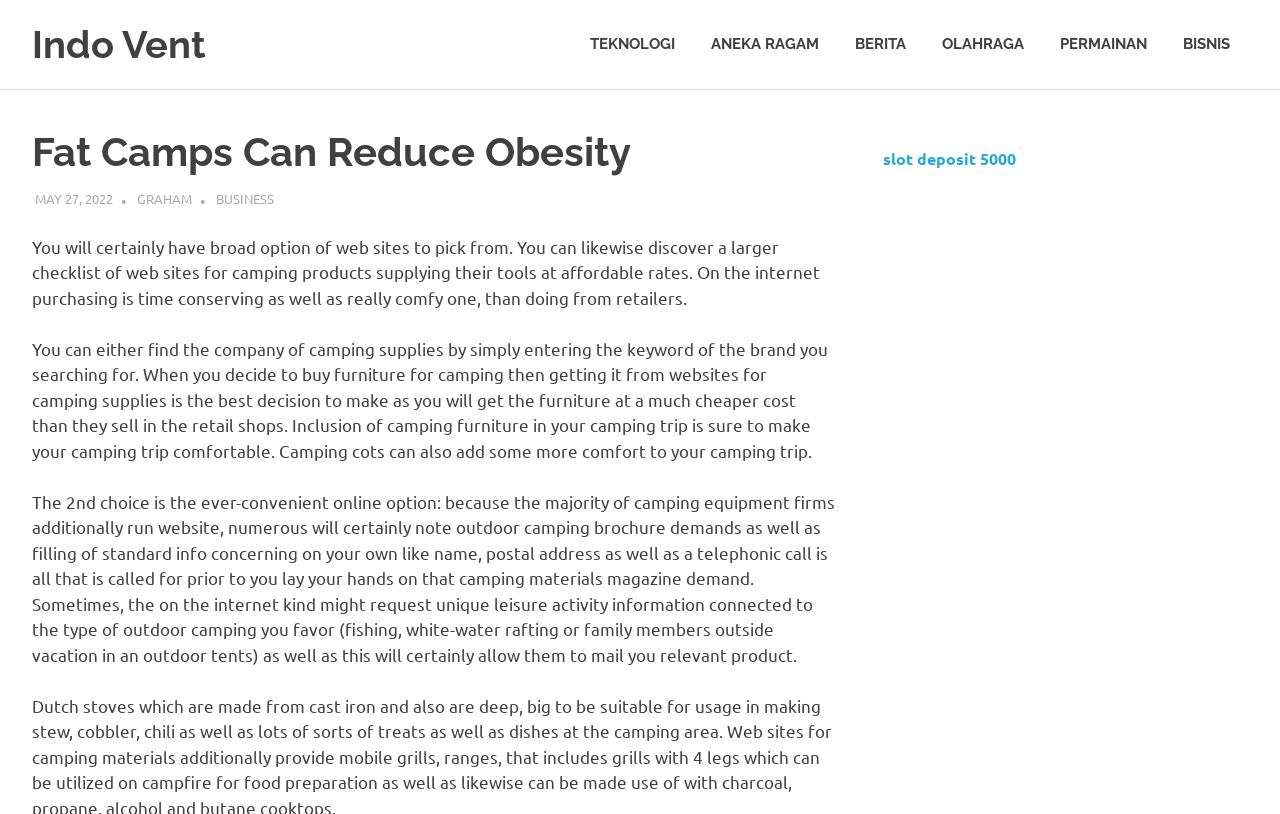Find the coordinates for the bounding box of the element with this description: "Bisnis".

[0.91, 0.019, 0.975, 0.091]